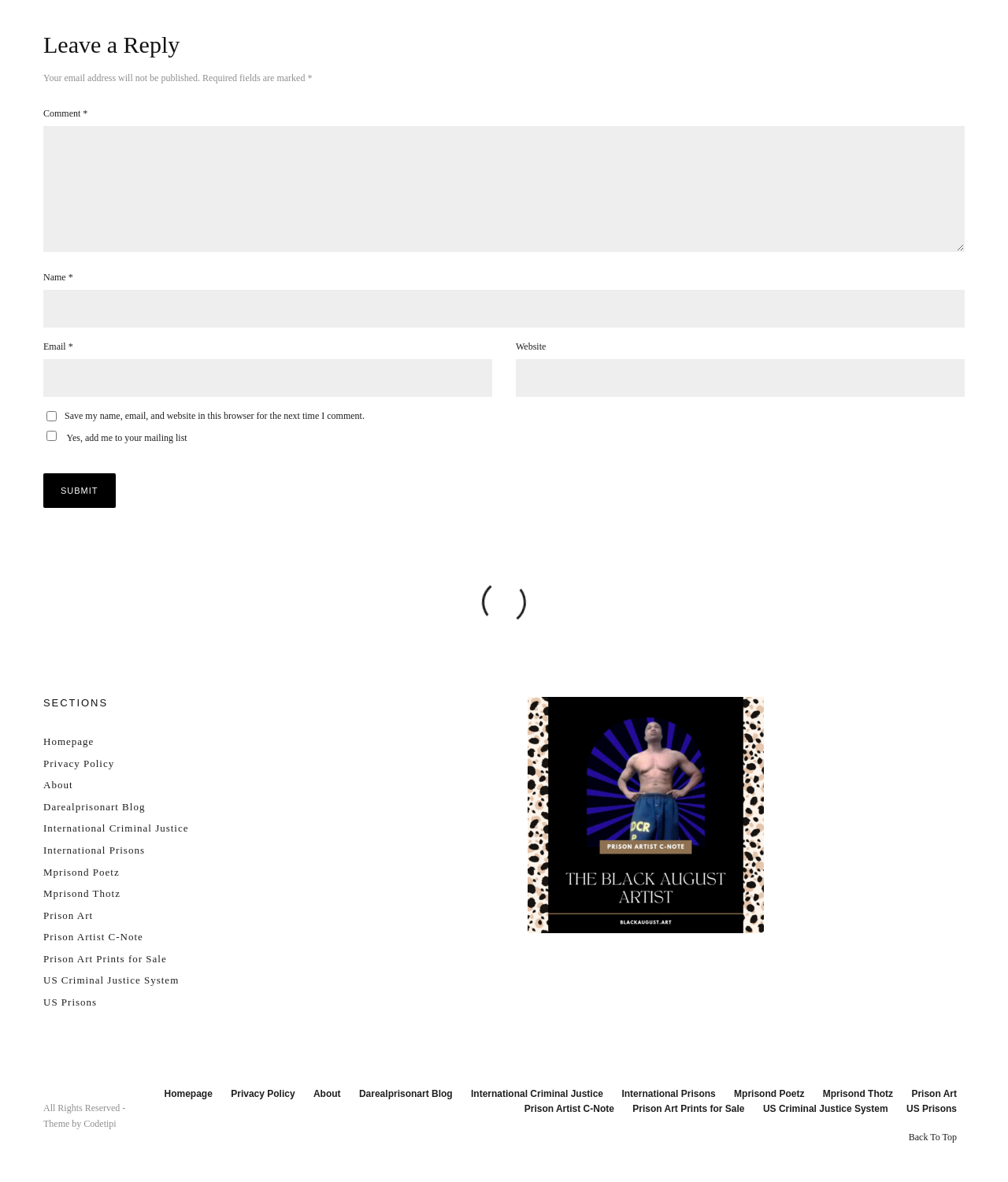Provide the bounding box coordinates of the HTML element described by the text: "International Criminal Justice".

[0.043, 0.696, 0.187, 0.706]